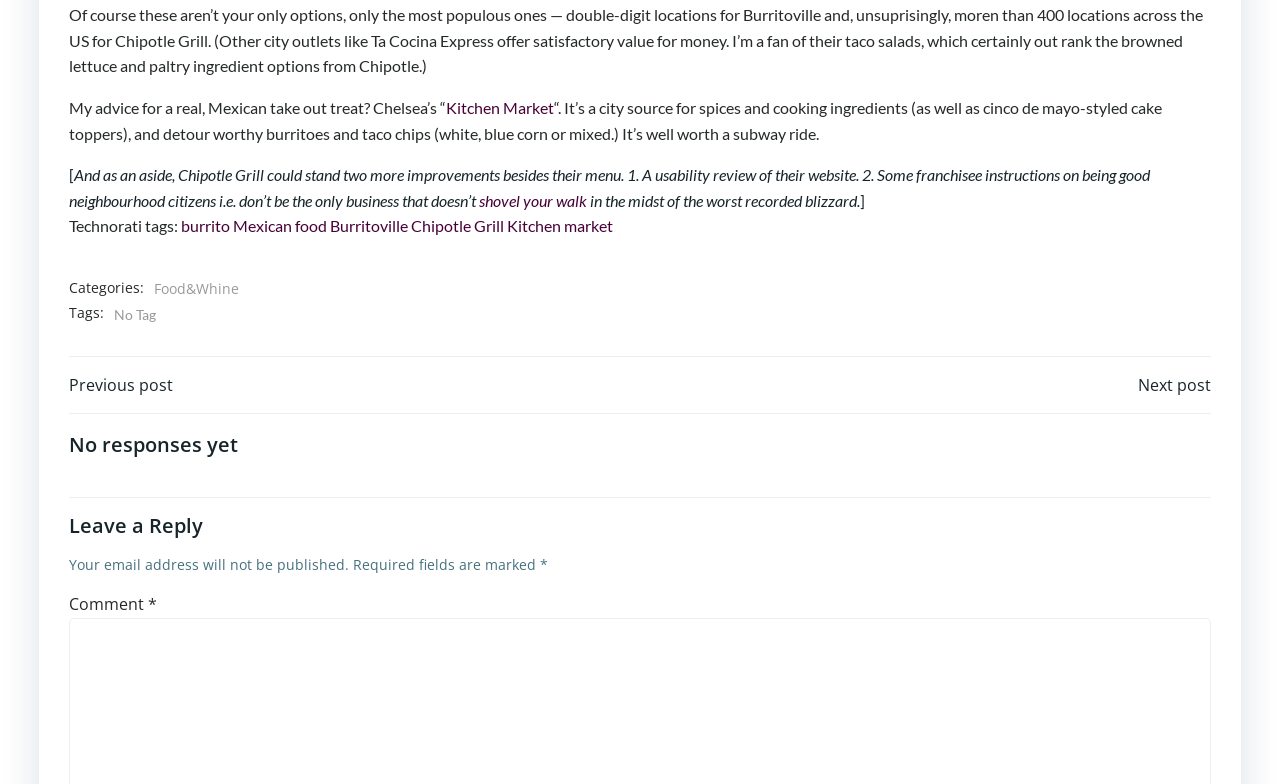Please determine the bounding box coordinates of the area that needs to be clicked to complete this task: 'Click the link to Chipotle Grill'. The coordinates must be four float numbers between 0 and 1, formatted as [left, top, right, bottom].

[0.321, 0.276, 0.394, 0.3]